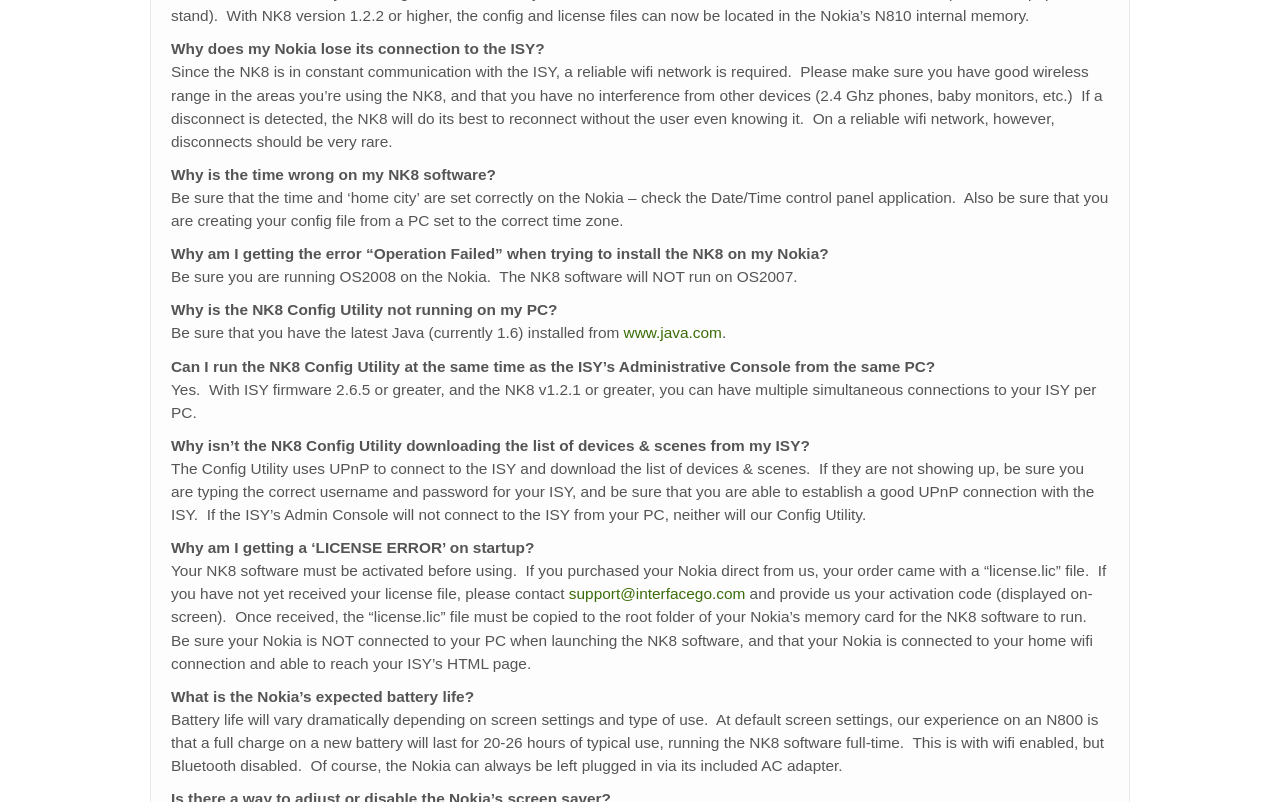What is the minimum OS version required for the NK8 software to run on a Nokia?
Analyze the screenshot and provide a detailed answer to the question.

The webpage states that the NK8 software will NOT run on OS2007, implying that the minimum OS version required is OS2008. This is mentioned in the fifth paragraph, which answers the question 'Why am I getting the error “Operation Failed” when trying to install the NK8 on my Nokia?'.